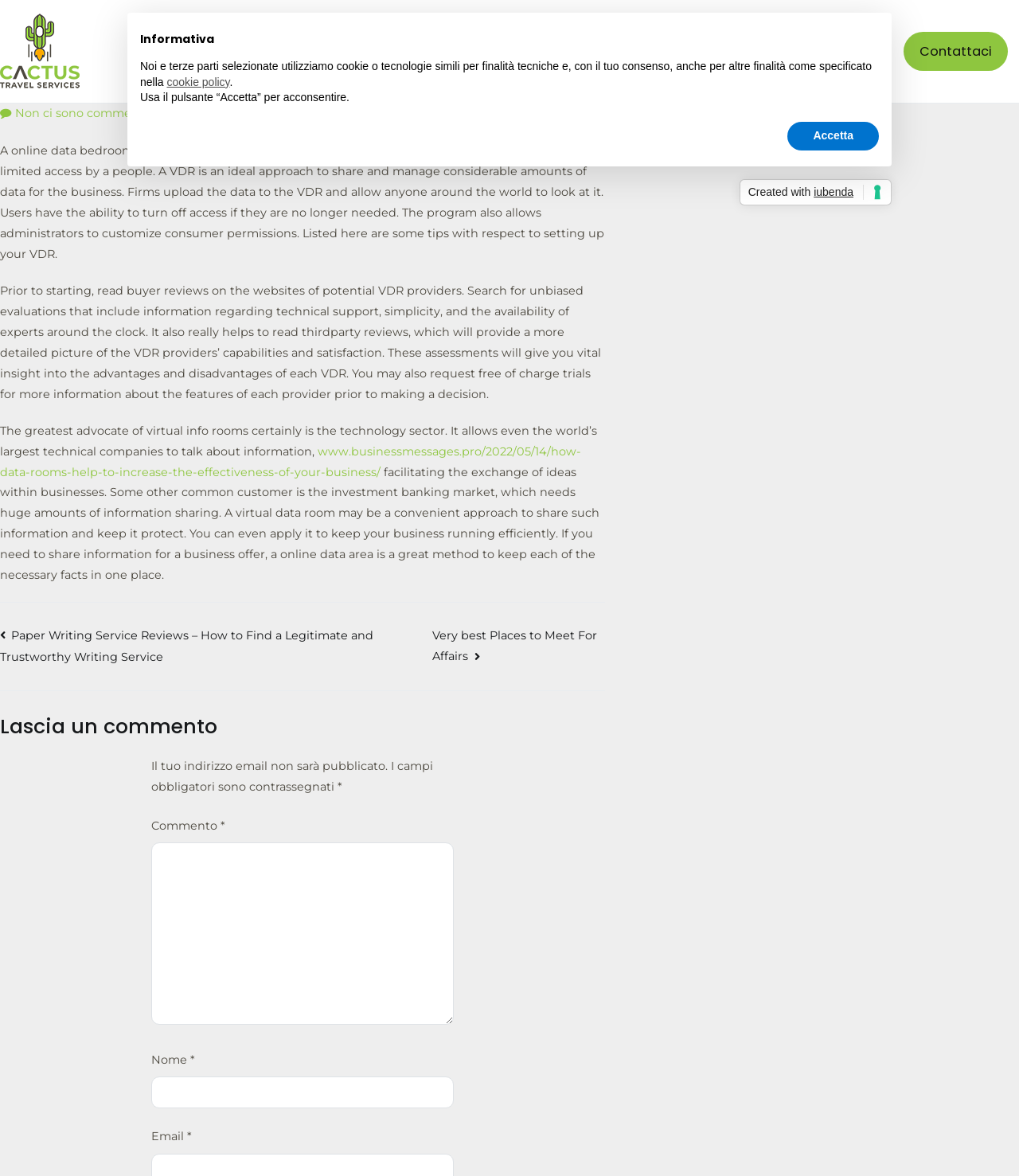Please provide the bounding box coordinate of the region that matches the element description: parent_node: Cactus – Travel Services. Coordinates should be in the format (top-left x, top-left y, bottom-right x, bottom-right y) and all values should be between 0 and 1.

[0.0, 0.01, 0.078, 0.077]